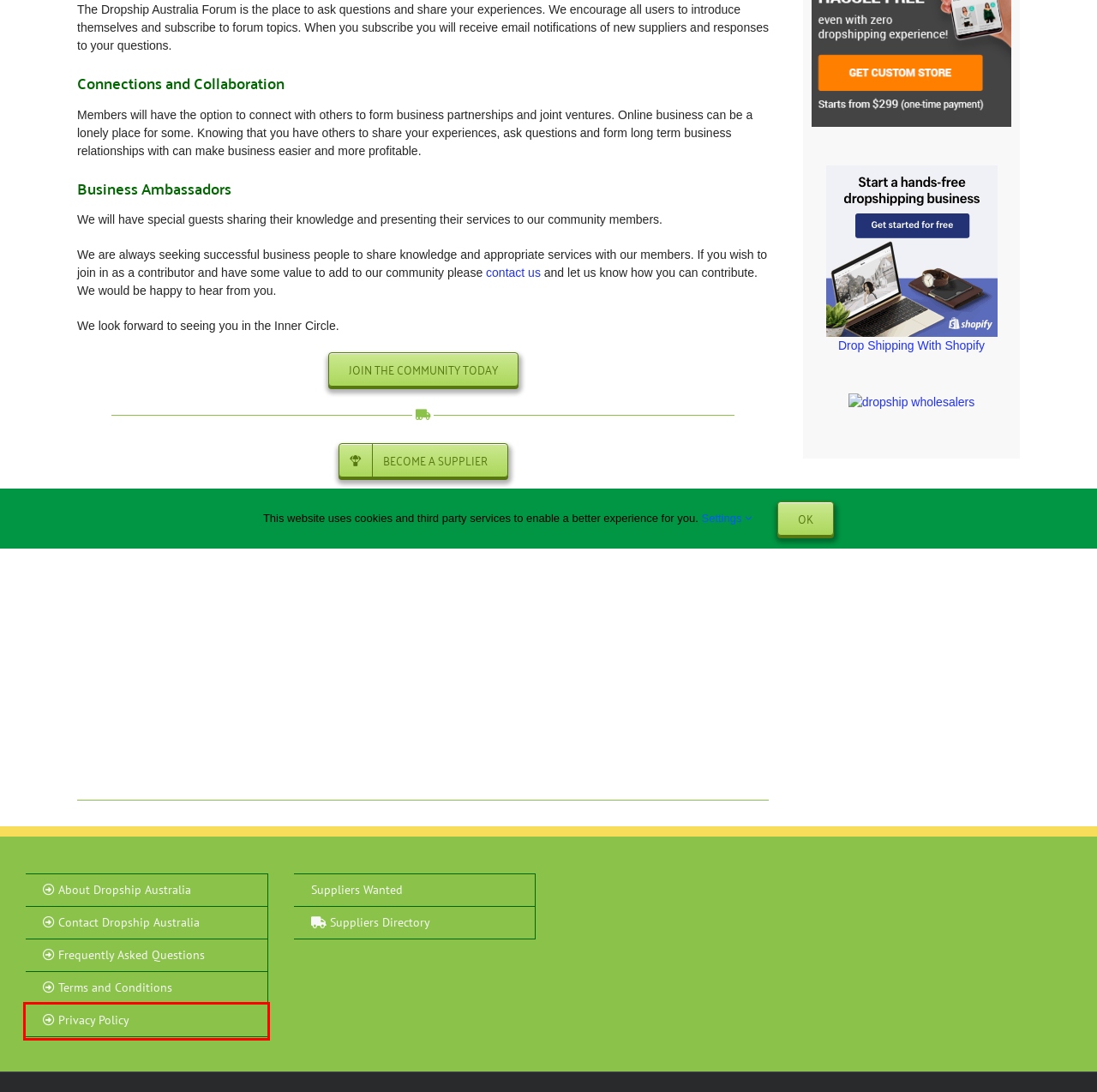You have a screenshot of a webpage with a red rectangle bounding box around a UI element. Choose the best description that matches the new page after clicking the element within the bounding box. The candidate descriptions are:
A. Privacy Policy - Dropship Australia
B. Business Resources For Online Resellers - Dropship Australia
C. Get A Free Dropshipping Store And Start Dropshipping Business Today!
D. Log In ‹ Dropship Australia — WordPress
E. The Ultimate Guide to Dropshipping: How to Dropship (2024) - Shopify Australia
F. Terms and Conditions - Dropship Australia
G. Frequently Asked Questions - Dropship Australia
H. Dropship Australia - Wholesale Suppliers and Reseller Community

A